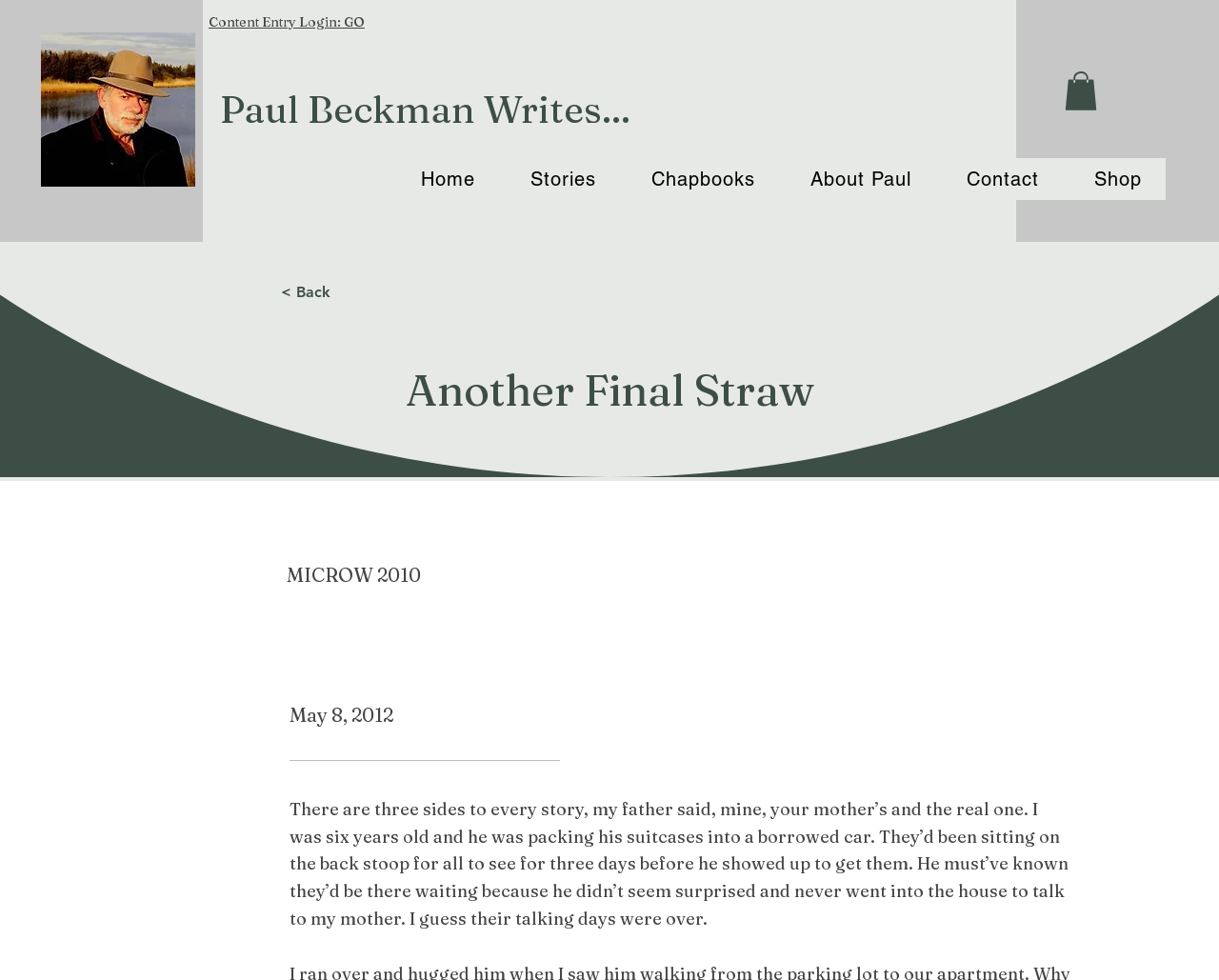Create an elaborate caption for the webpage.

The webpage is about Paul Beckman, a writer, and features his profile shot at the top left corner. Below the profile picture, there is a link to log in to the content entry. The main heading "Paul Beckman Writes..." is located at the top center of the page, with a link to the same title below it.

The navigation menu is situated at the top right corner, with links to "Home", "Stories", "Chapbooks", "About Paul", "Contact", and "Shop". Each link has a distinct position, with "Home" being the first and "Shop" being the last.

On the right side of the page, there is a button with an image, but its purpose is unclear. Below it, there is a "< Back" button. The main content of the page is a short story titled "Another Final Straw", which is also the title of the webpage. The story is written in a block of text, with the first line "There are three sides to every story, my father said, mine, your mother’s and the real one."

Above the story, there are two lines of text, "MICROW 2010" and "May 8, 2012", which may indicate the publication date or some other relevant information. To the right of the story, there is an image with the same title "Another Final Straw", which may be a screenshot or an illustration related to the story.